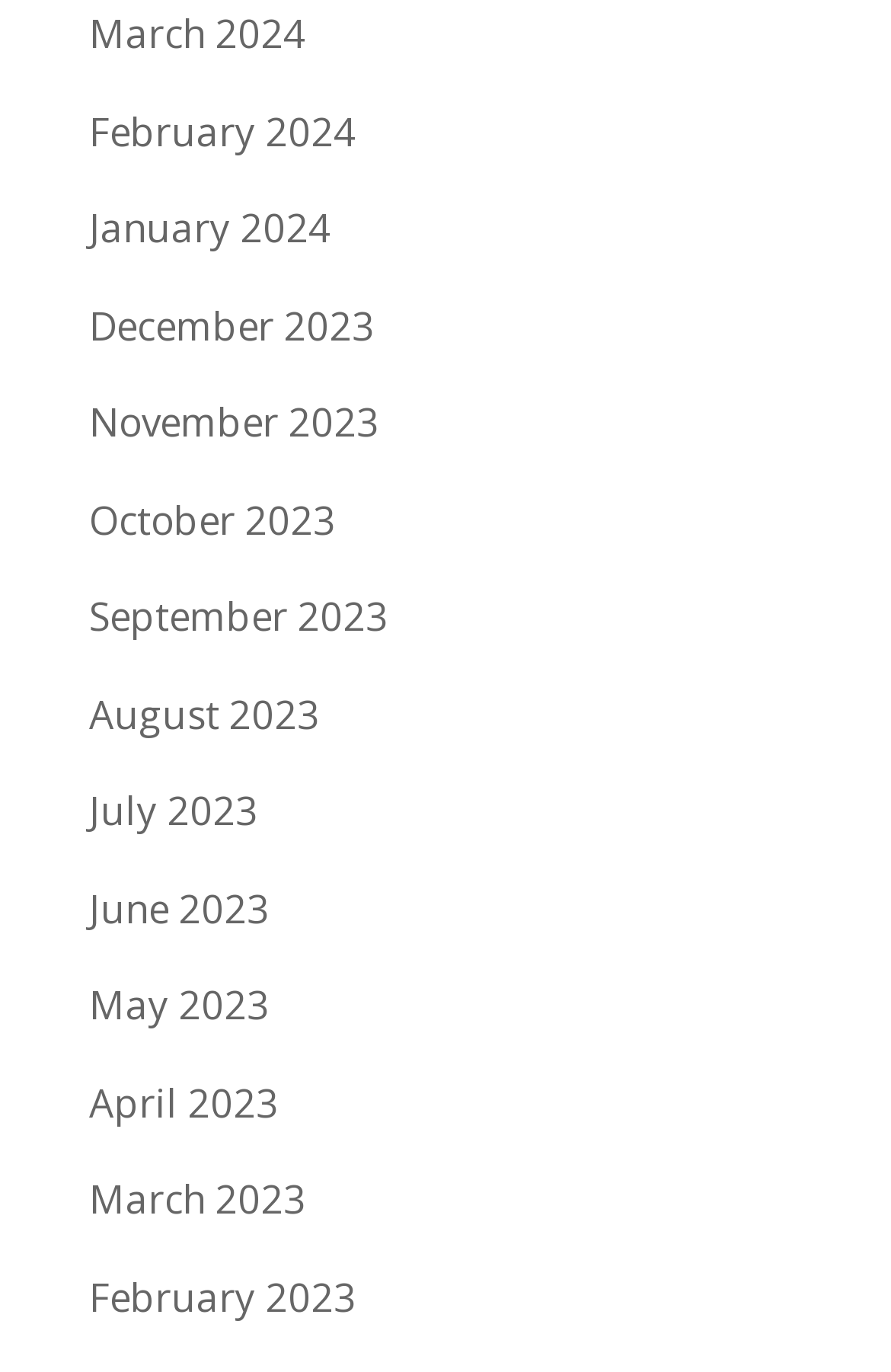What is the earliest month listed?
Based on the image, respond with a single word or phrase.

February 2023